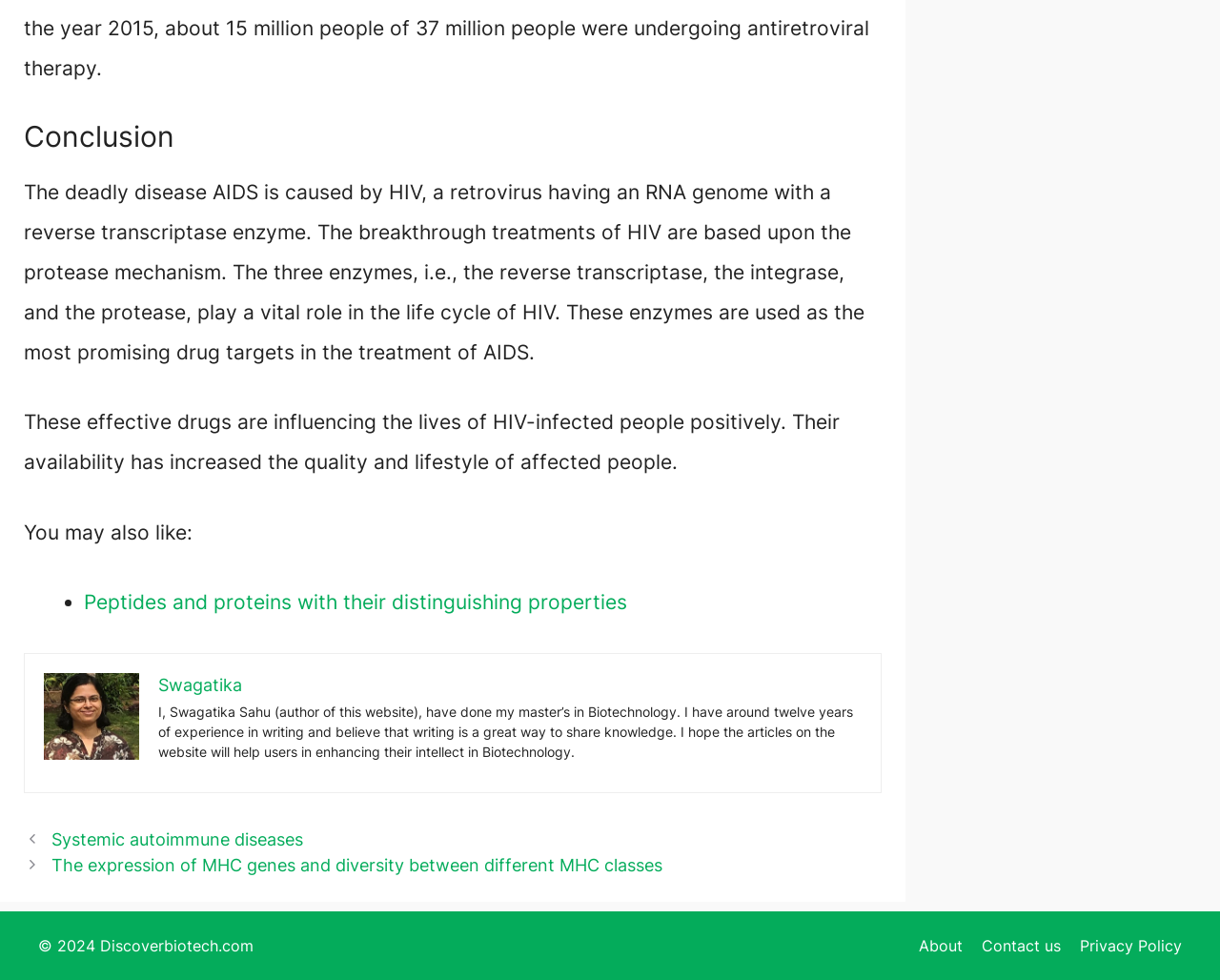How many navigation links are there in the footer?
Please answer the question with a detailed response using the information from the screenshot.

The footer contains two navigation links: 'Posts' and 'Entry meta'. The 'Posts' link further contains two sub-links: 'Systemic autoimmune diseases' and 'The expression of MHC genes and diversity between different MHC classes'.